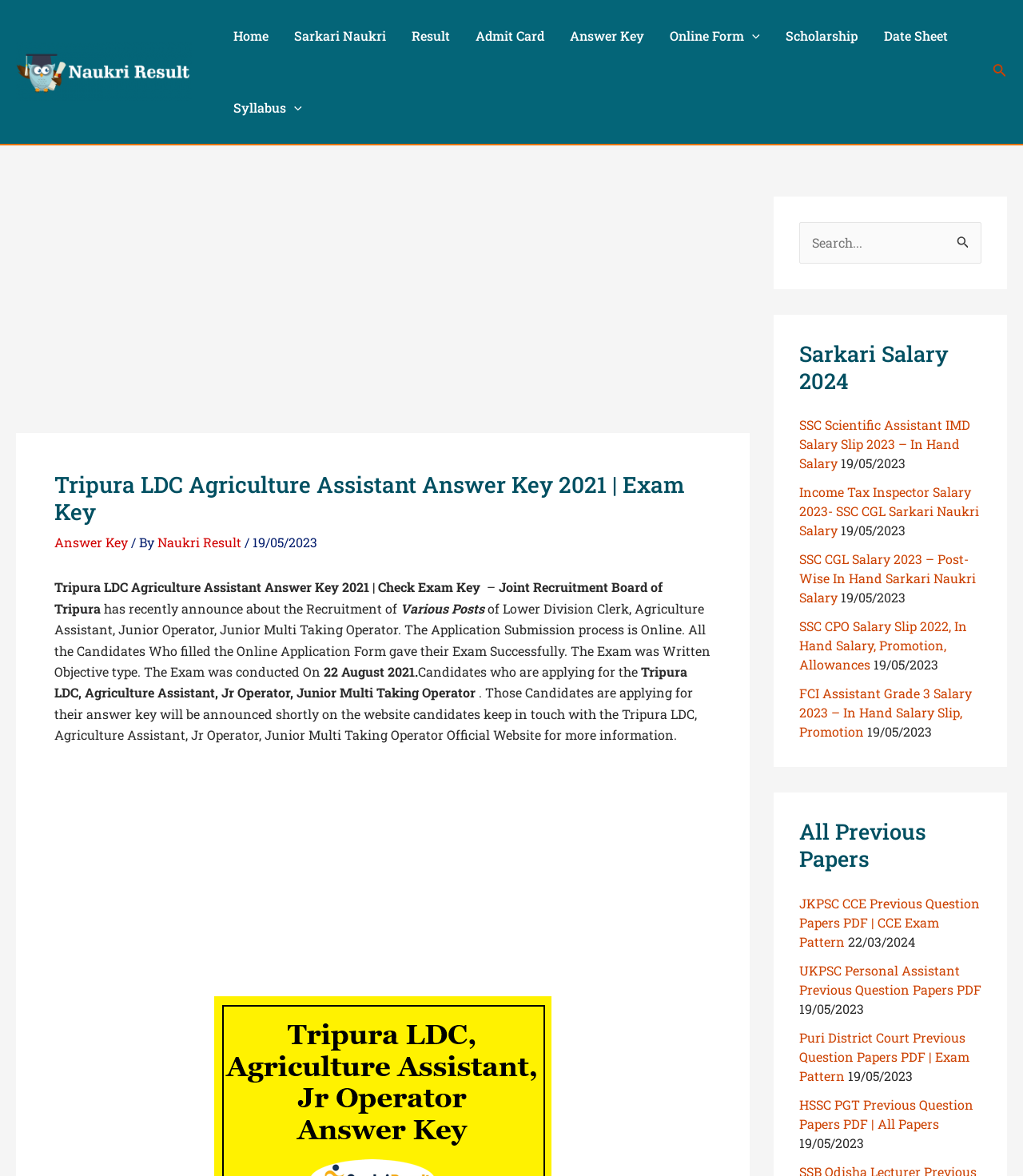Determine the bounding box coordinates of the region to click in order to accomplish the following instruction: "Search for something". Provide the coordinates as four float numbers between 0 and 1, specifically [left, top, right, bottom].

[0.781, 0.189, 0.959, 0.224]